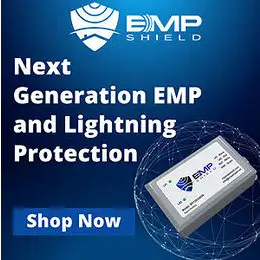Give a one-word or one-phrase response to the question: 
What action is encouraged by the advertisement?

Shop Now